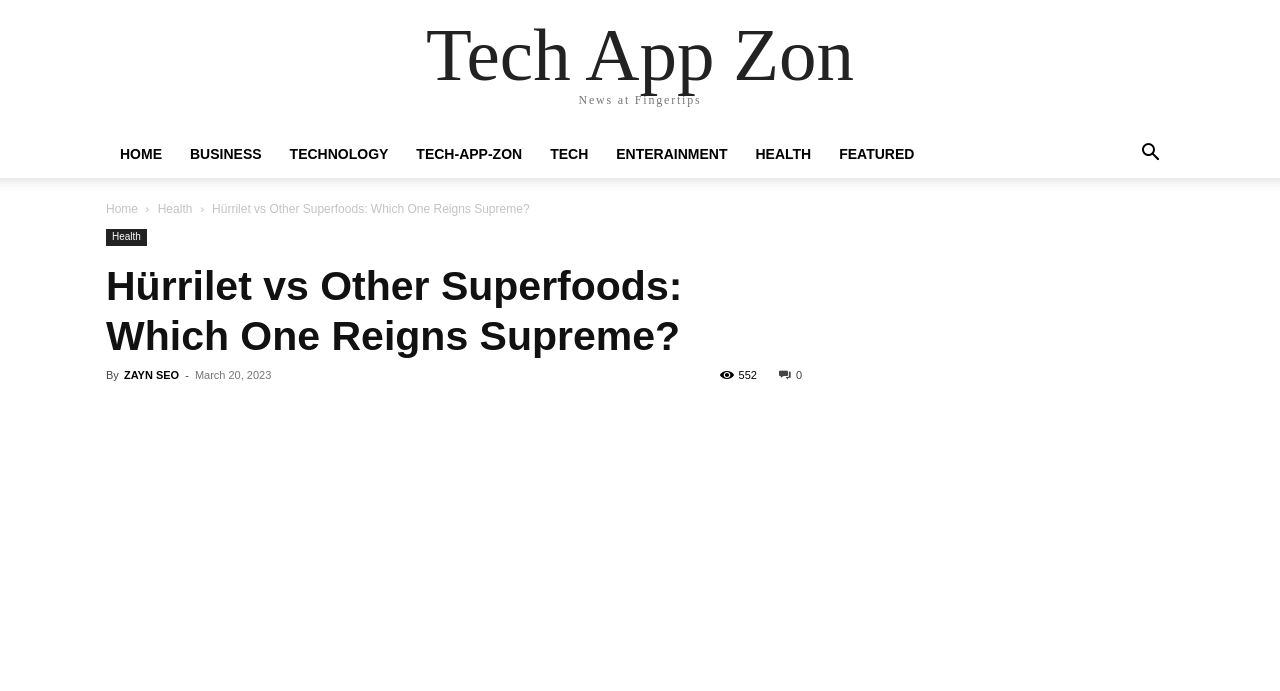Identify the bounding box coordinates of the element that should be clicked to fulfill this task: "Advertise on Paterson Times". The coordinates should be provided as four float numbers between 0 and 1, i.e., [left, top, right, bottom].

None